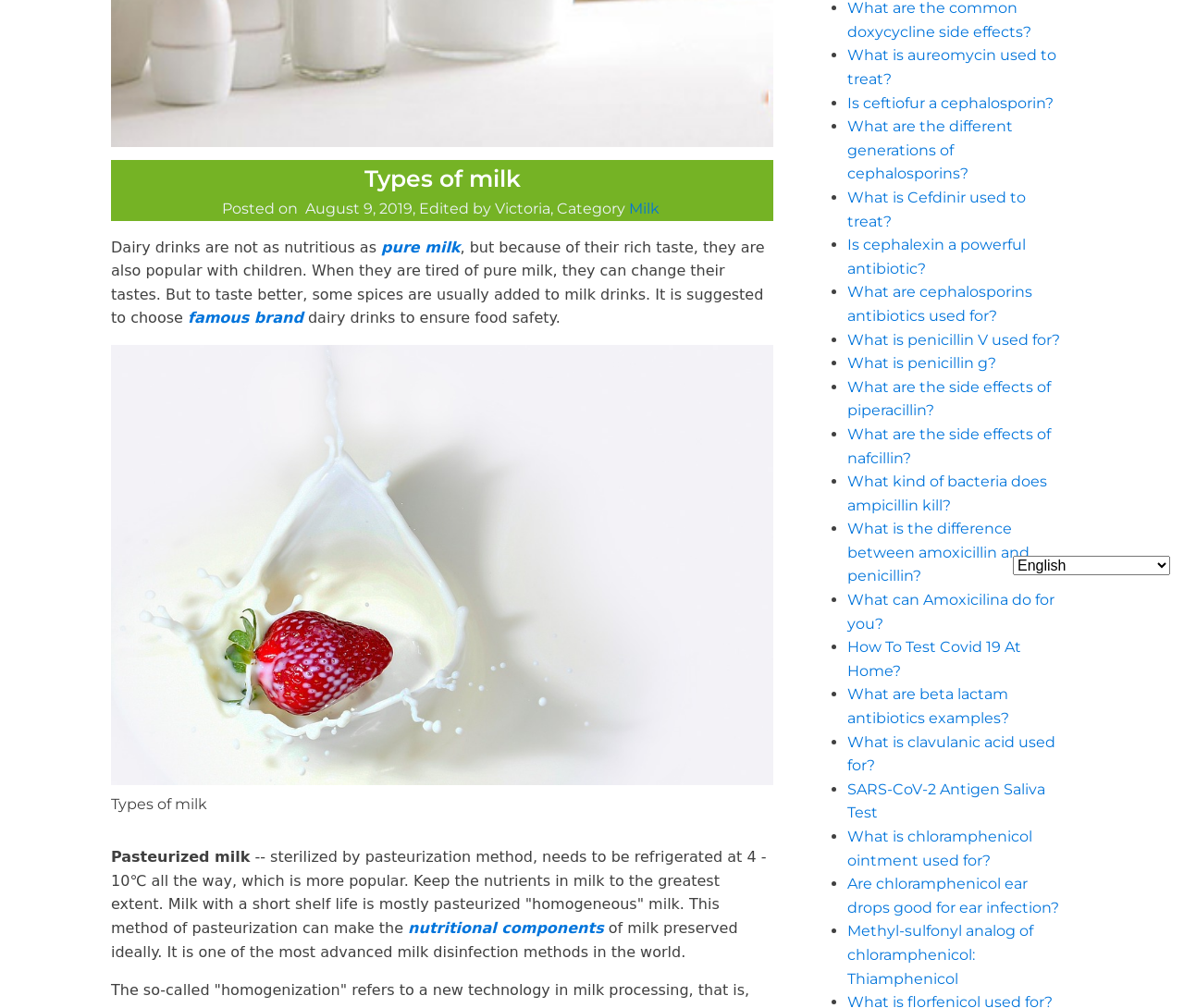Please determine the bounding box coordinates for the UI element described as: "Milk".

[0.531, 0.198, 0.557, 0.216]